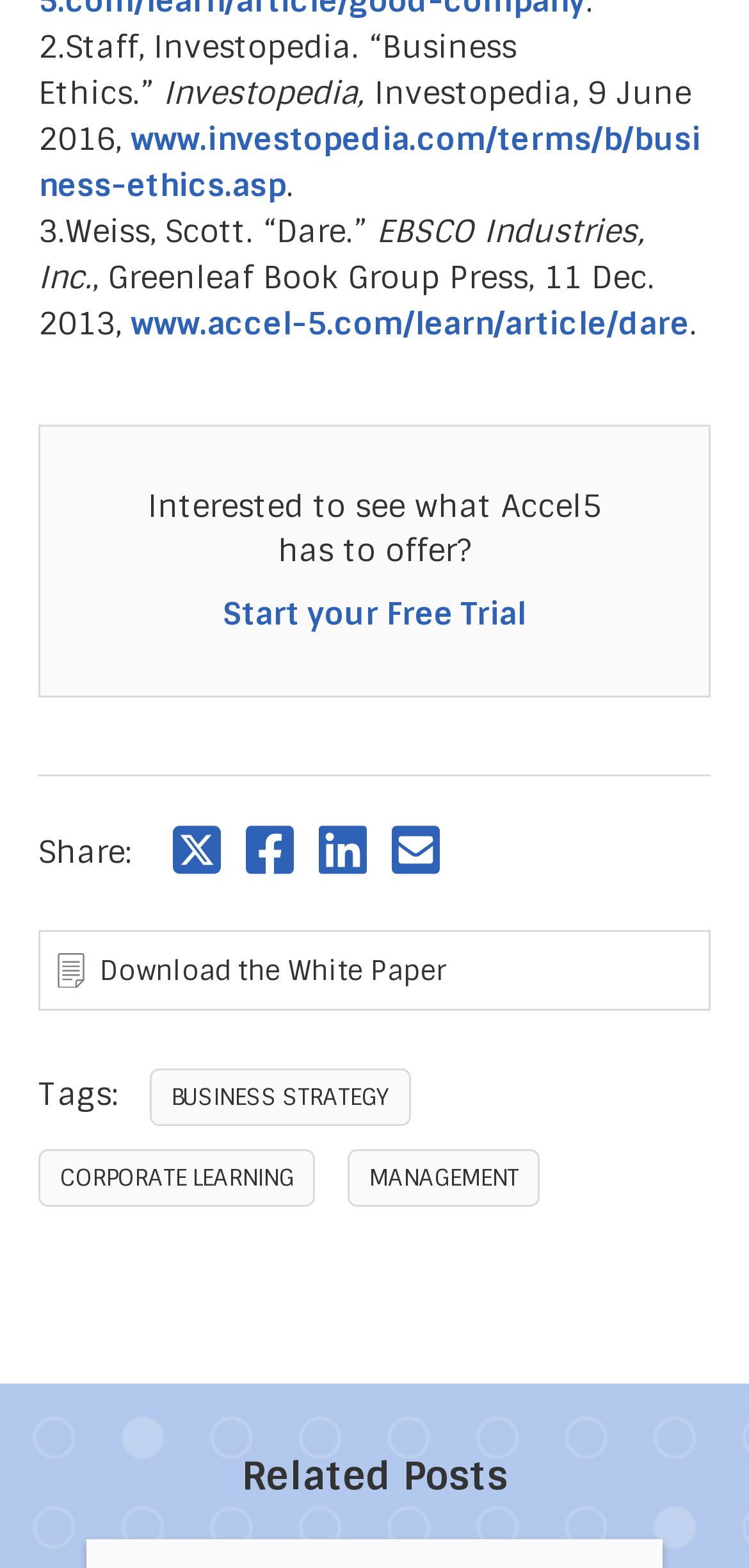Locate the bounding box coordinates of the area where you should click to accomplish the instruction: "Get access to free podcasts".

None